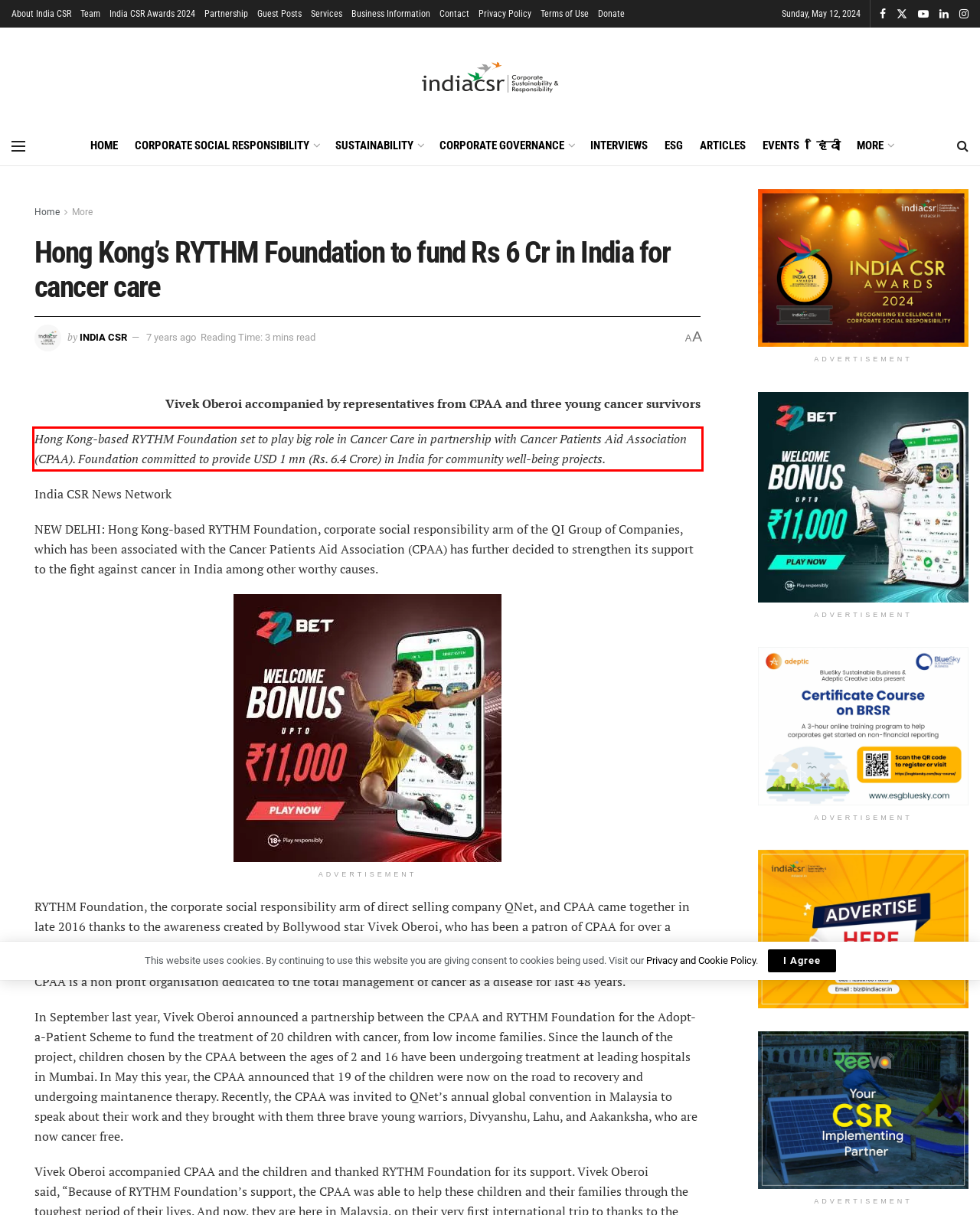From the screenshot of the webpage, locate the red bounding box and extract the text contained within that area.

Hong Kong-based RYTHM Foundation set to play big role in Cancer Care in partnership with Cancer Patients Aid Association (CPAA). Foundation committed to provide USD 1 mn (Rs. 6.4 Crore) in India for community well-being projects.